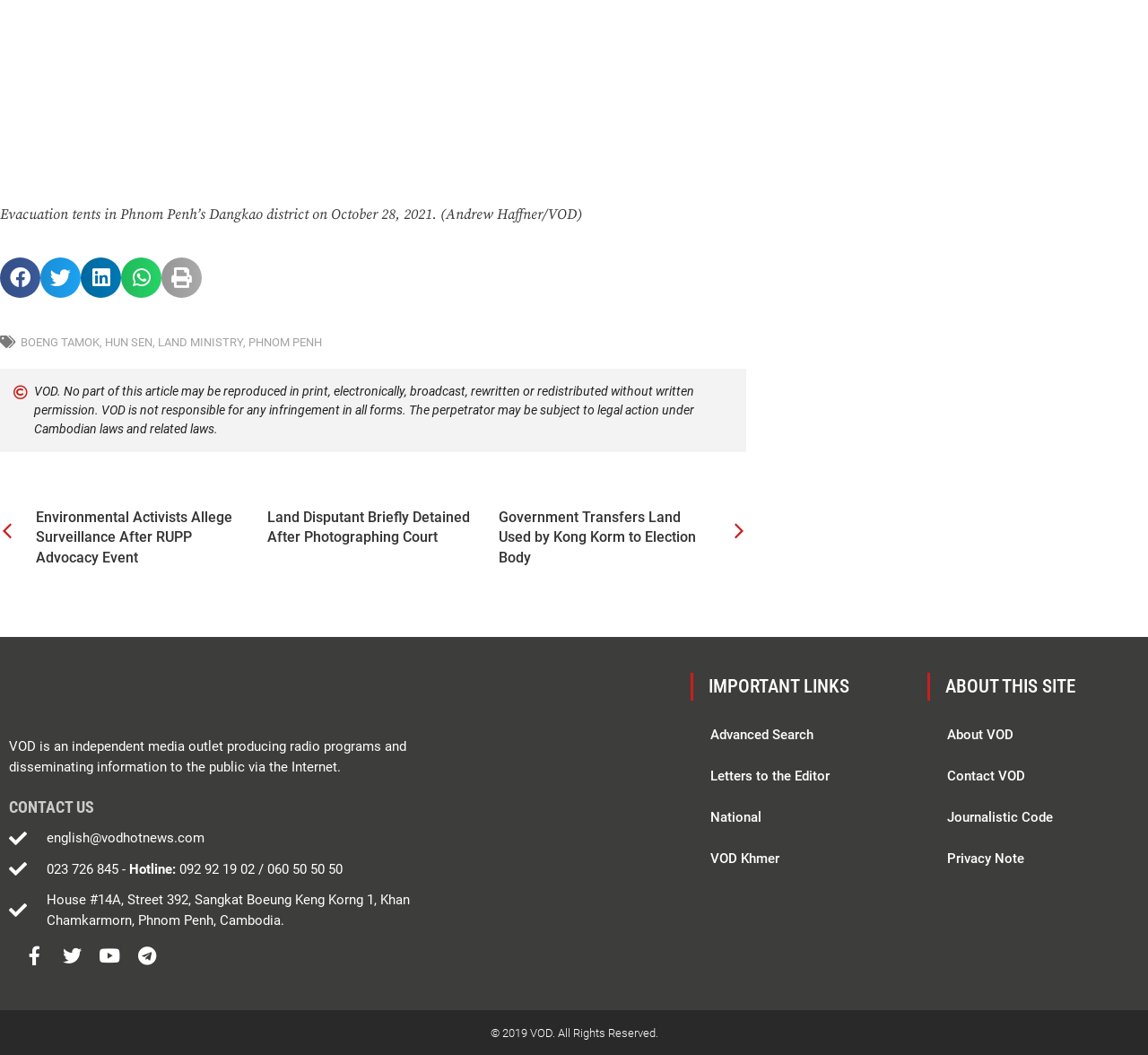Predict the bounding box coordinates of the area that should be clicked to accomplish the following instruction: "Contact VOD via english@vodhotnews.com". The bounding box coordinates should consist of four float numbers between 0 and 1, i.e., [left, top, right, bottom].

[0.008, 0.785, 0.43, 0.804]